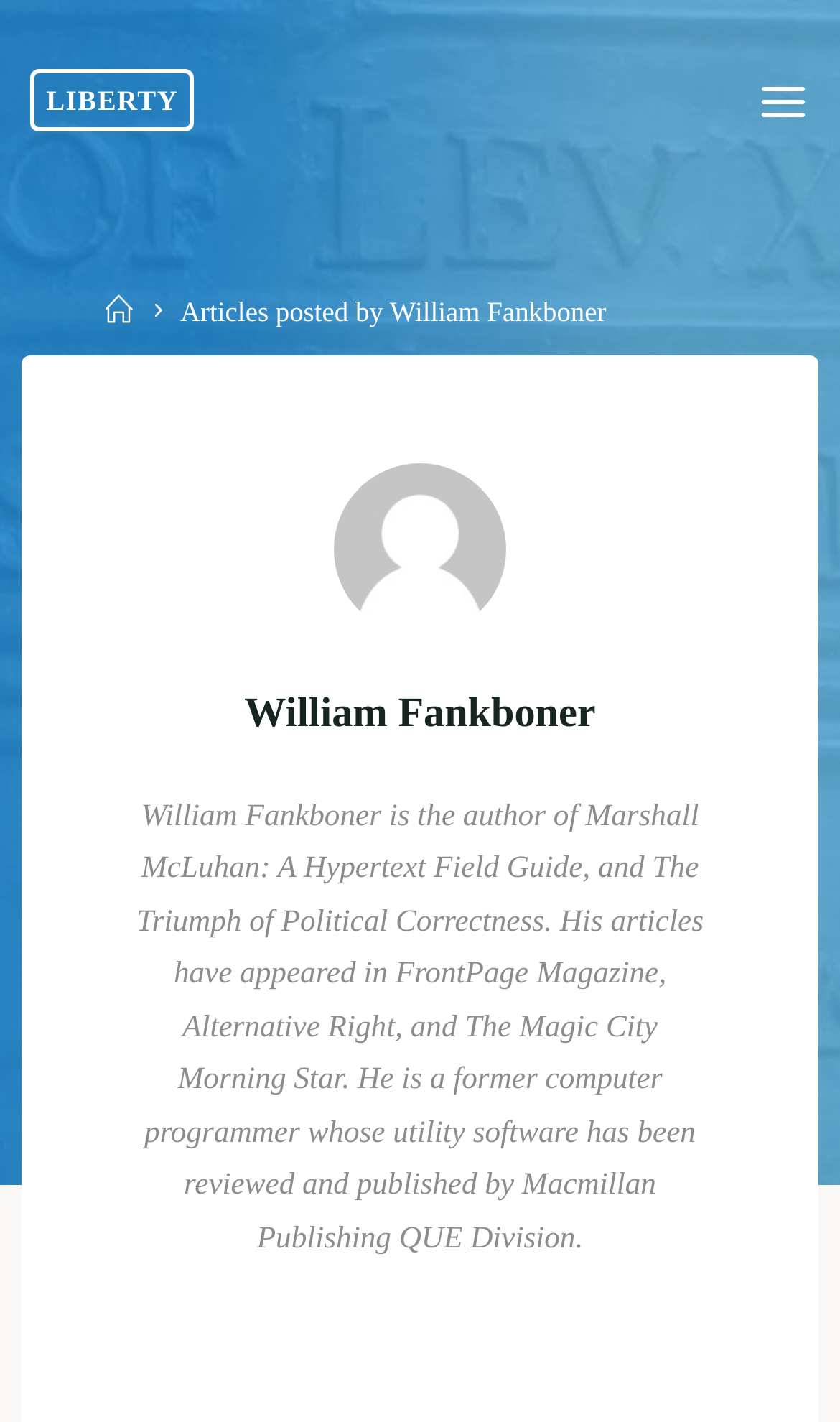Provide the bounding box coordinates of the HTML element described by the text: "parent_node: LIBERTY". The coordinates should be in the format [left, top, right, bottom] with values between 0 and 1.

[0.902, 0.015, 0.963, 0.129]